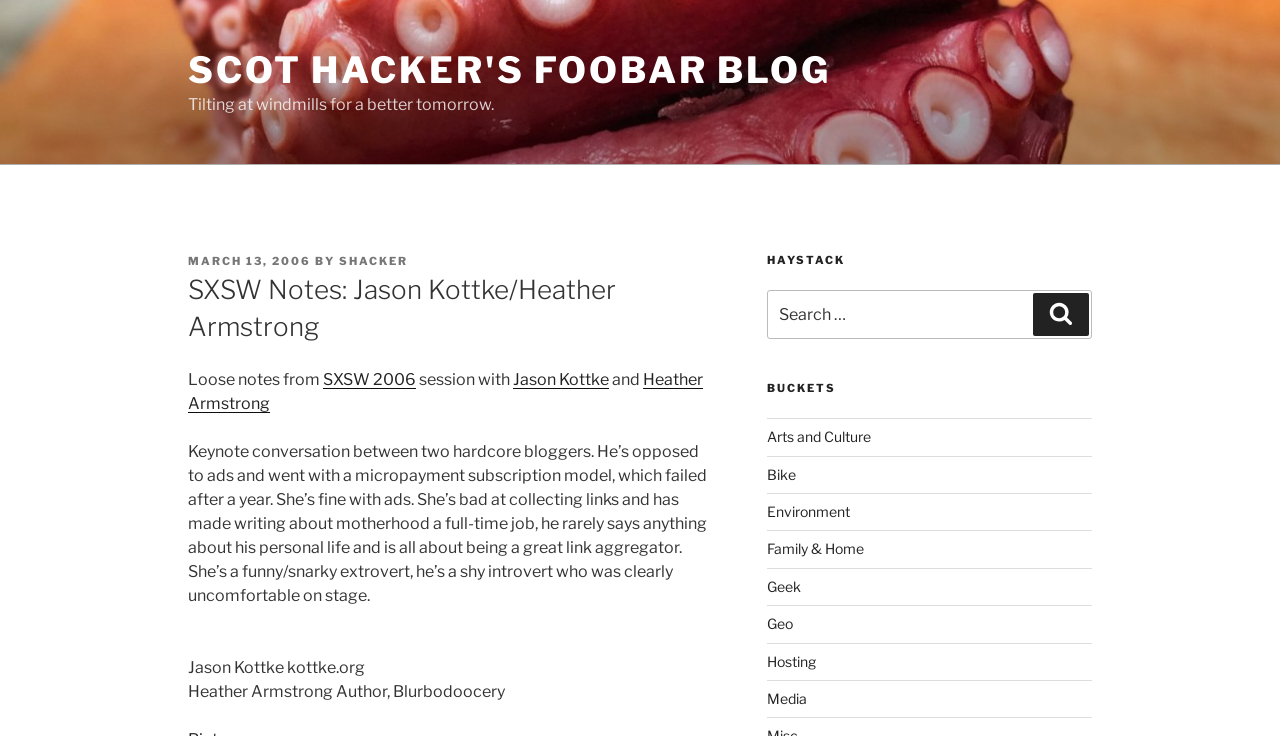Identify the bounding box coordinates for the element you need to click to achieve the following task: "Visit SCOT HACKER'S FOOBAR BLOG". Provide the bounding box coordinates as four float numbers between 0 and 1, in the form [left, top, right, bottom].

[0.147, 0.065, 0.649, 0.125]